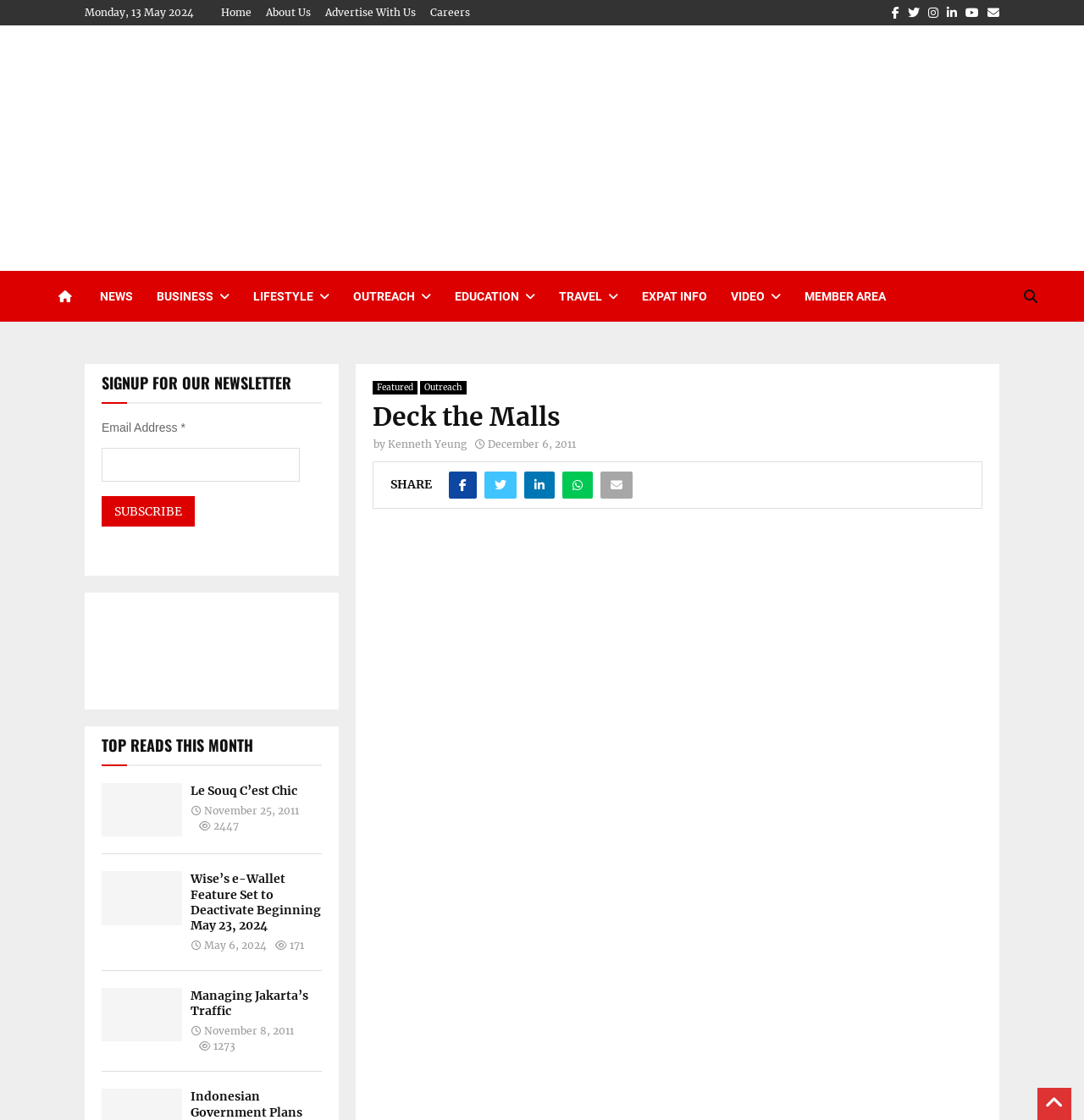Your task is to extract the text of the main heading from the webpage.

Deck the Malls